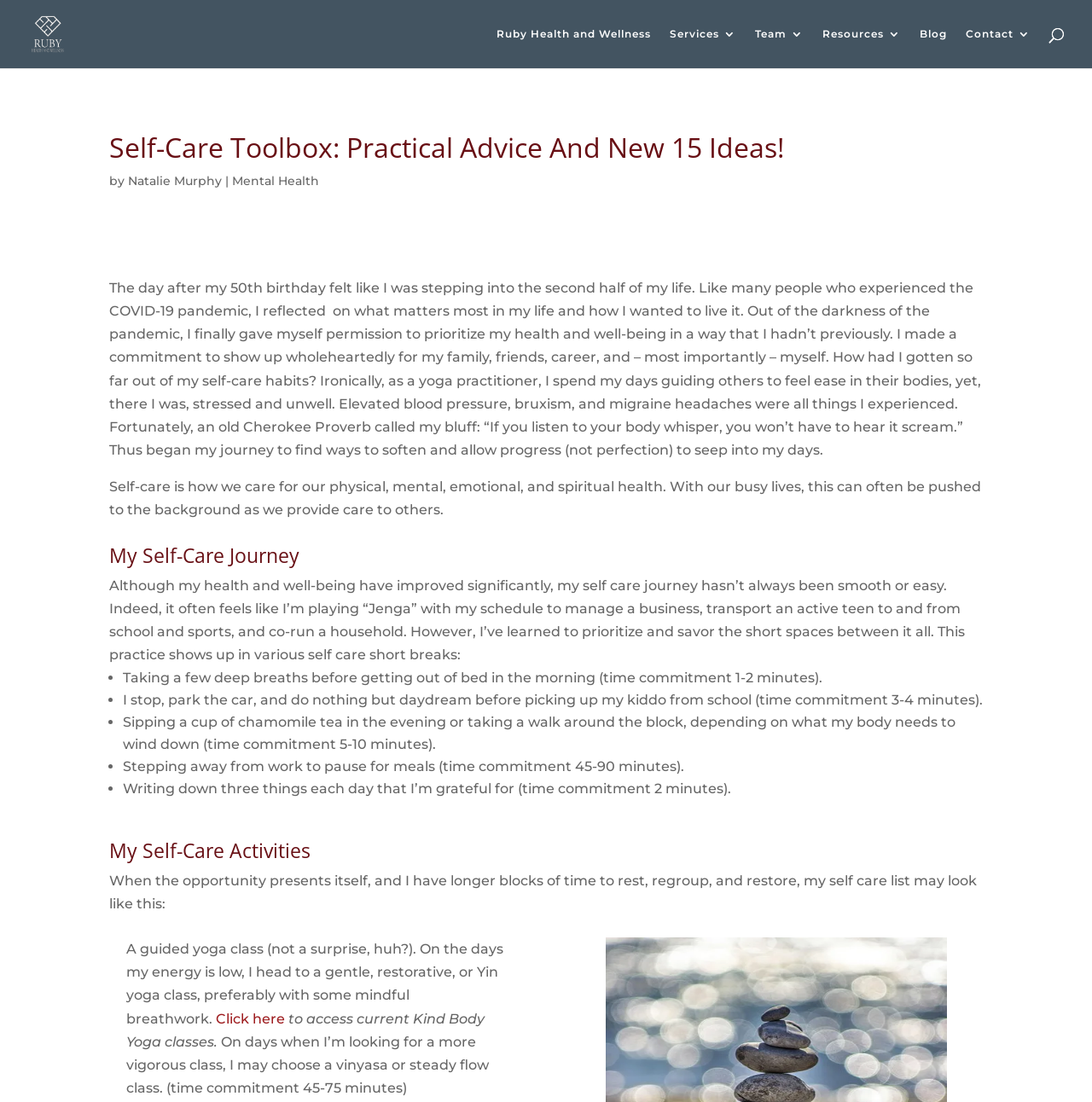Describe all significant elements and features of the webpage.

This webpage is about self-care and wellness, with a focus on the author's personal journey and practical advice. At the top, there is a logo and a navigation menu with links to "Ruby Health and Wellness", "Services", "Team", "Resources", "Blog", and "Contact". 

Below the navigation menu, there is a heading that reads "Self-Care Toolbox: Practical Advice And New 15 Ideas!" followed by the author's name, "Natalie Murphy", and a description of her profession, "Mental Health". 

The main content of the page is divided into sections, each with a heading. The first section, "My Self-Care Journey", describes the author's personal experience with self-care, including how she prioritized her health and well-being after her 50th birthday. 

The next section lists several self-care activities that the author practices, including taking deep breaths, daydreaming, sipping chamomile tea, taking walks, and writing down things she's grateful for. Each activity is accompanied by a brief description and the time commitment required.

The final section, "My Self-Care Activities", describes the author's favorite self-care activities, including guided yoga classes, restorative yoga, and vinyasa classes. There is also a link to access current yoga classes.